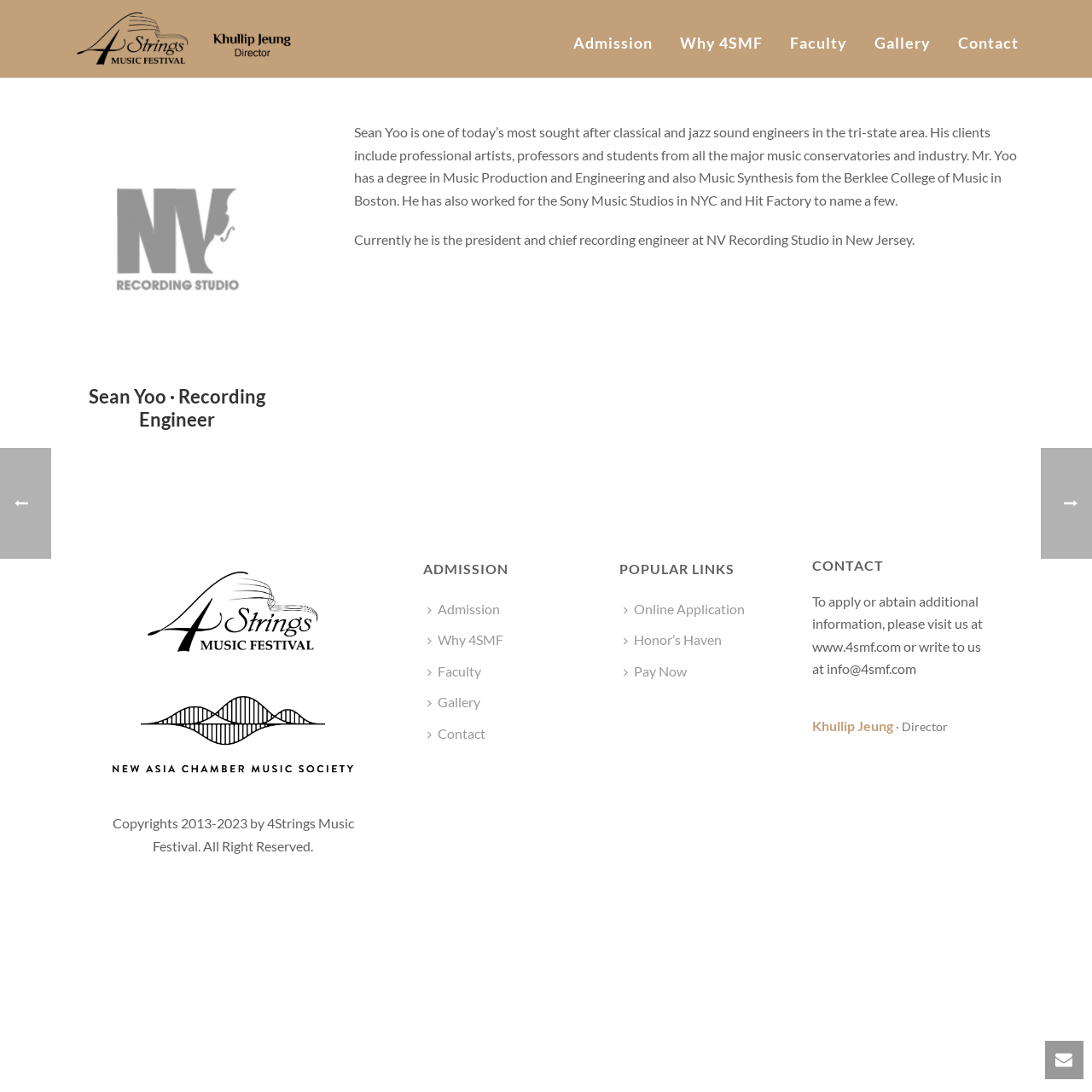Identify the bounding box for the described UI element: "Contact".

[0.865, 0.0, 0.945, 0.07]